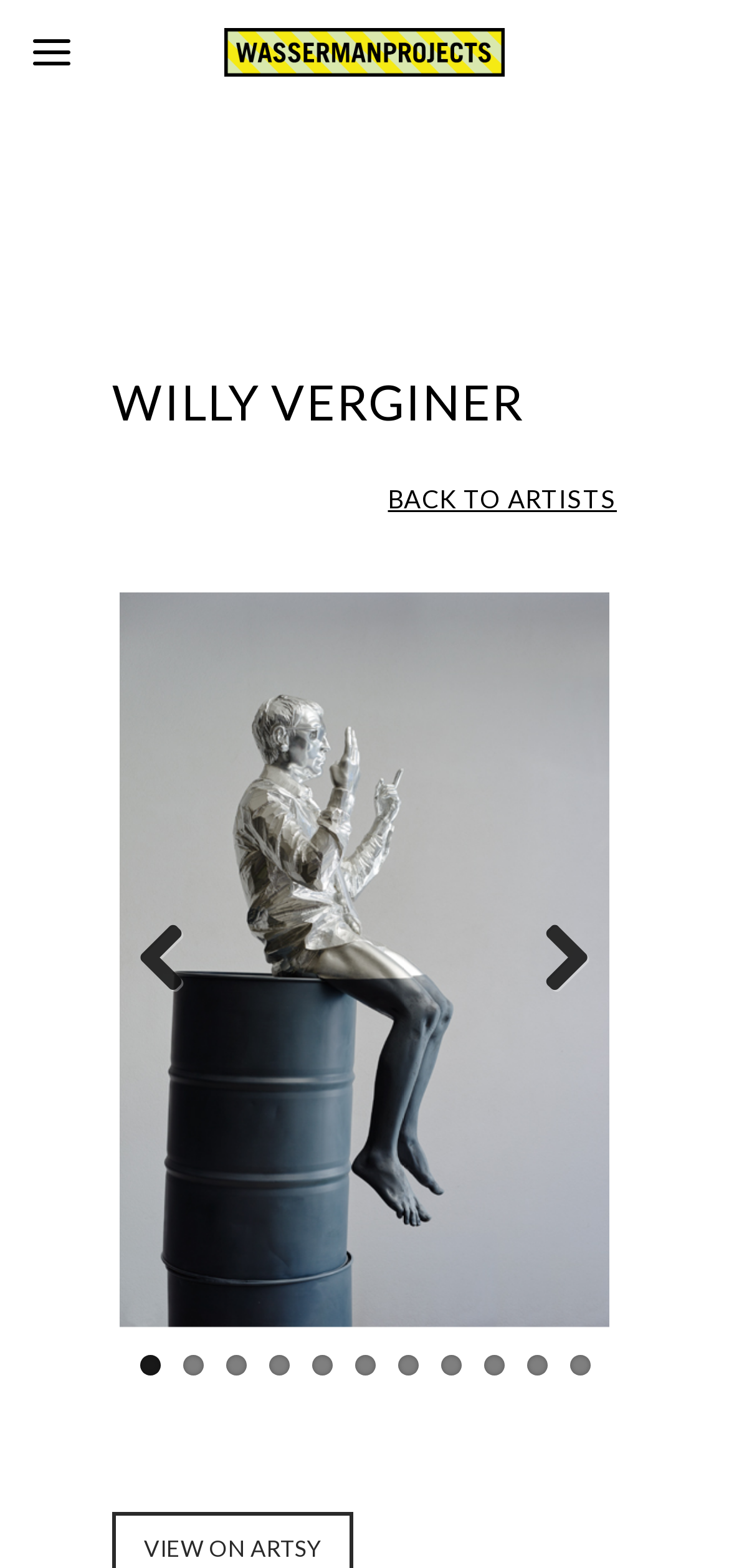How many pages of artworks are there?
Please respond to the question with as much detail as possible.

I counted the number of links at the bottom of the page with numbers from 1 to 11, which suggests that there are 11 pages of artworks.